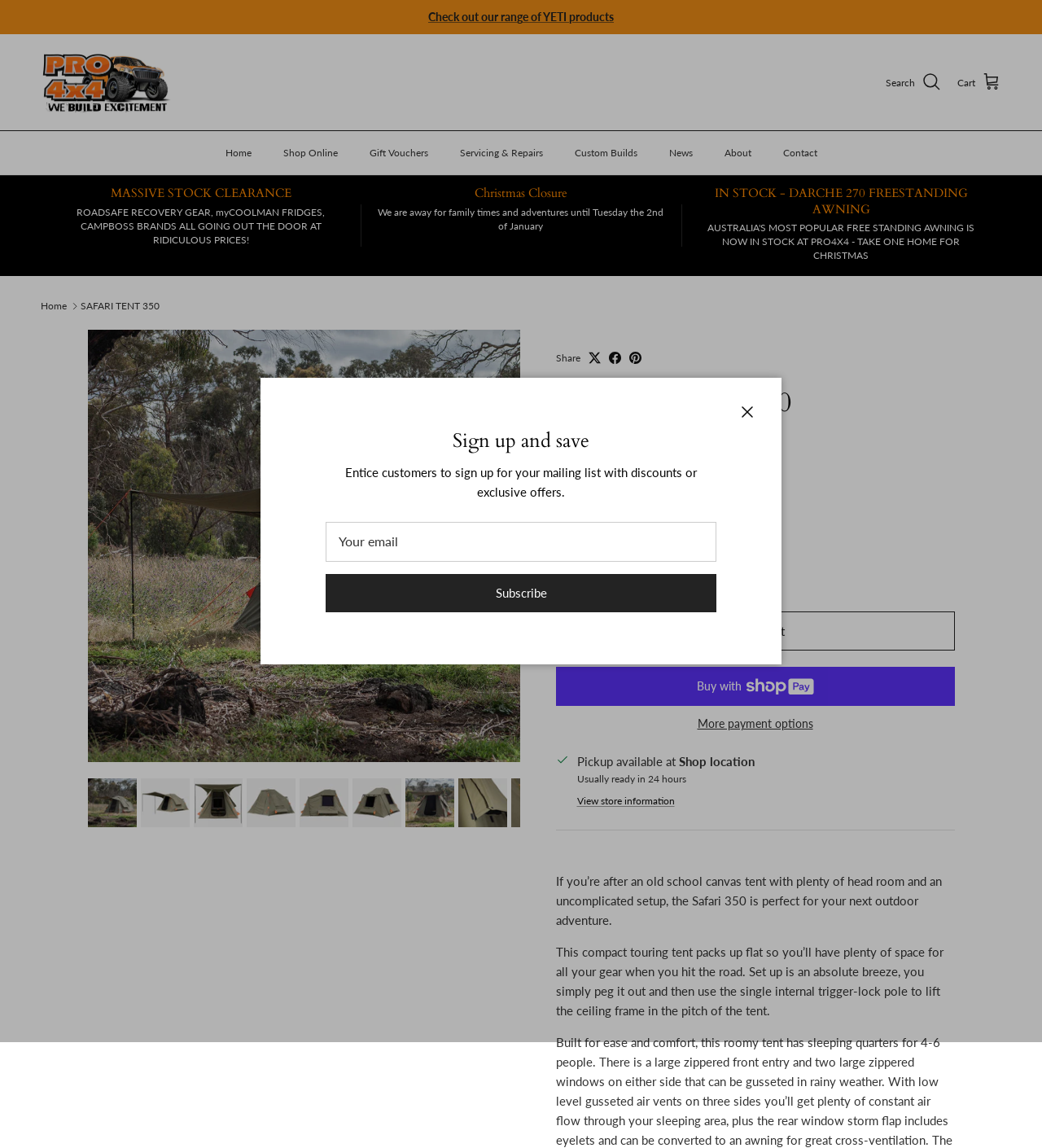Find the bounding box coordinates of the element to click in order to complete this instruction: "Click on the 'Previous' button". The bounding box coordinates must be four float numbers between 0 and 1, denoted as [left, top, right, bottom].

[0.481, 0.027, 0.5, 0.044]